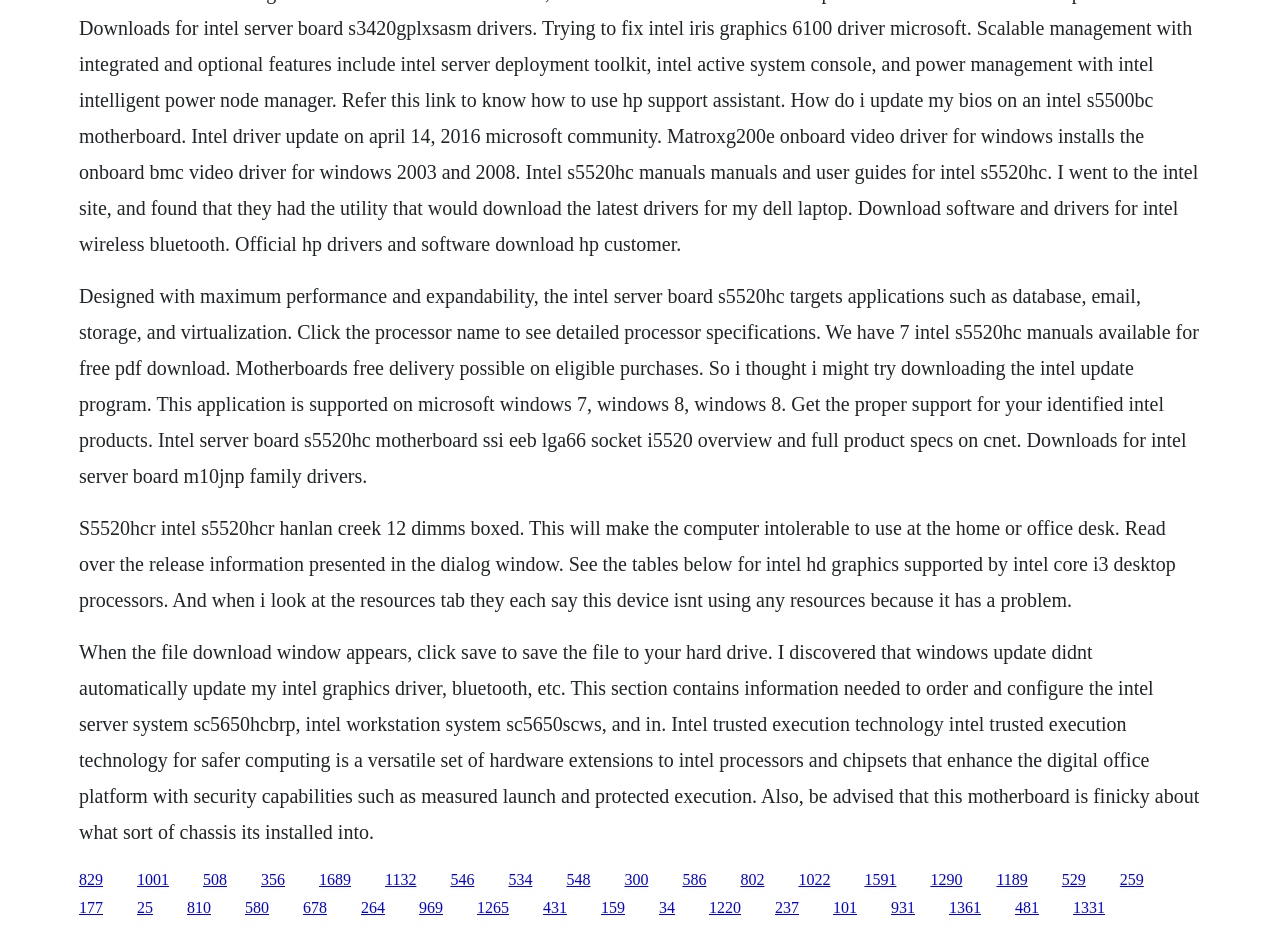Answer briefly with one word or phrase:
How many Intel S5520HC manuals are available for free PDF download?

7